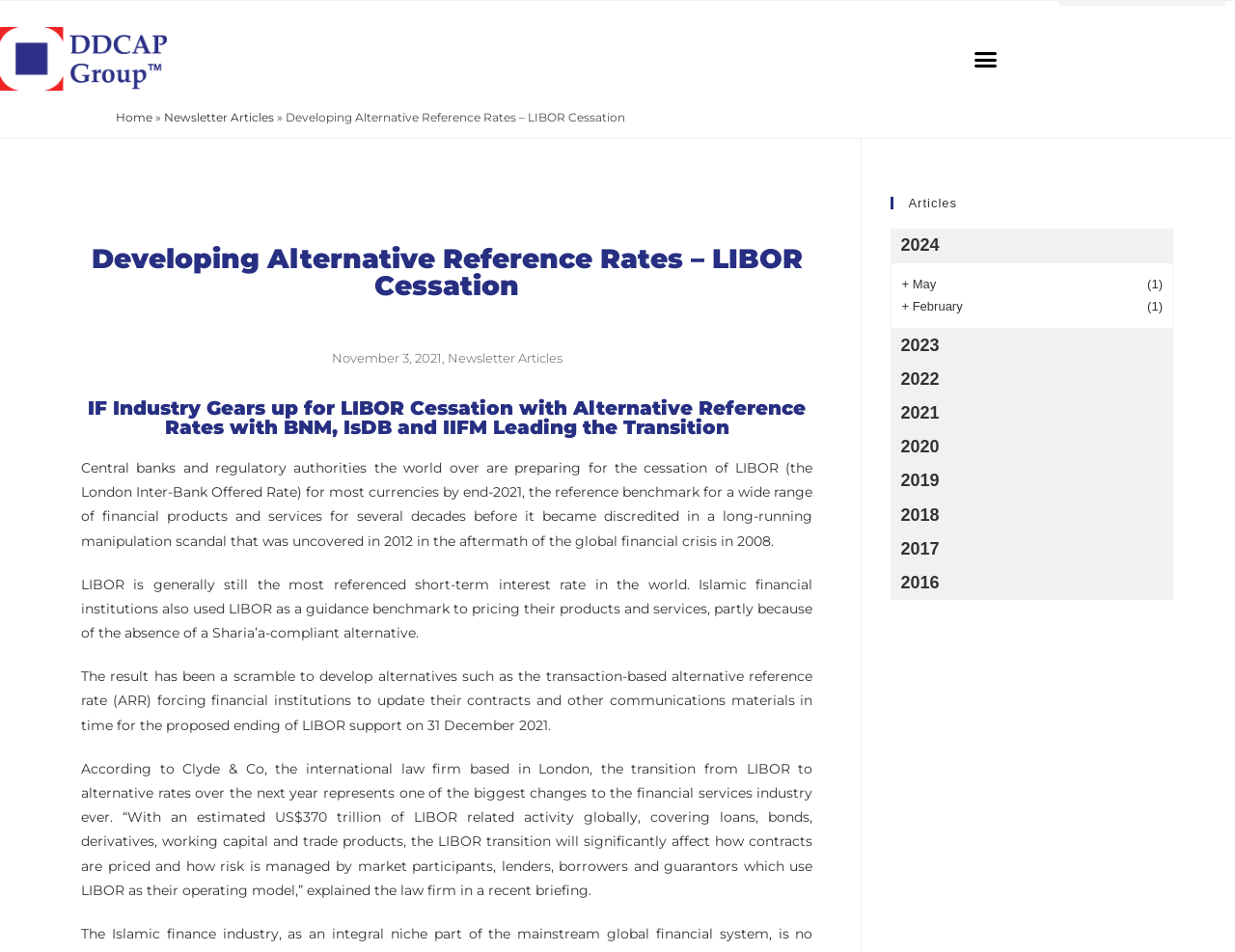Find the bounding box coordinates of the area that needs to be clicked in order to achieve the following instruction: "Click on the 'Menu Toggle' button". The coordinates should be specified as four float numbers between 0 and 1, i.e., [left, top, right, bottom].

[0.135, 0.043, 0.812, 0.081]